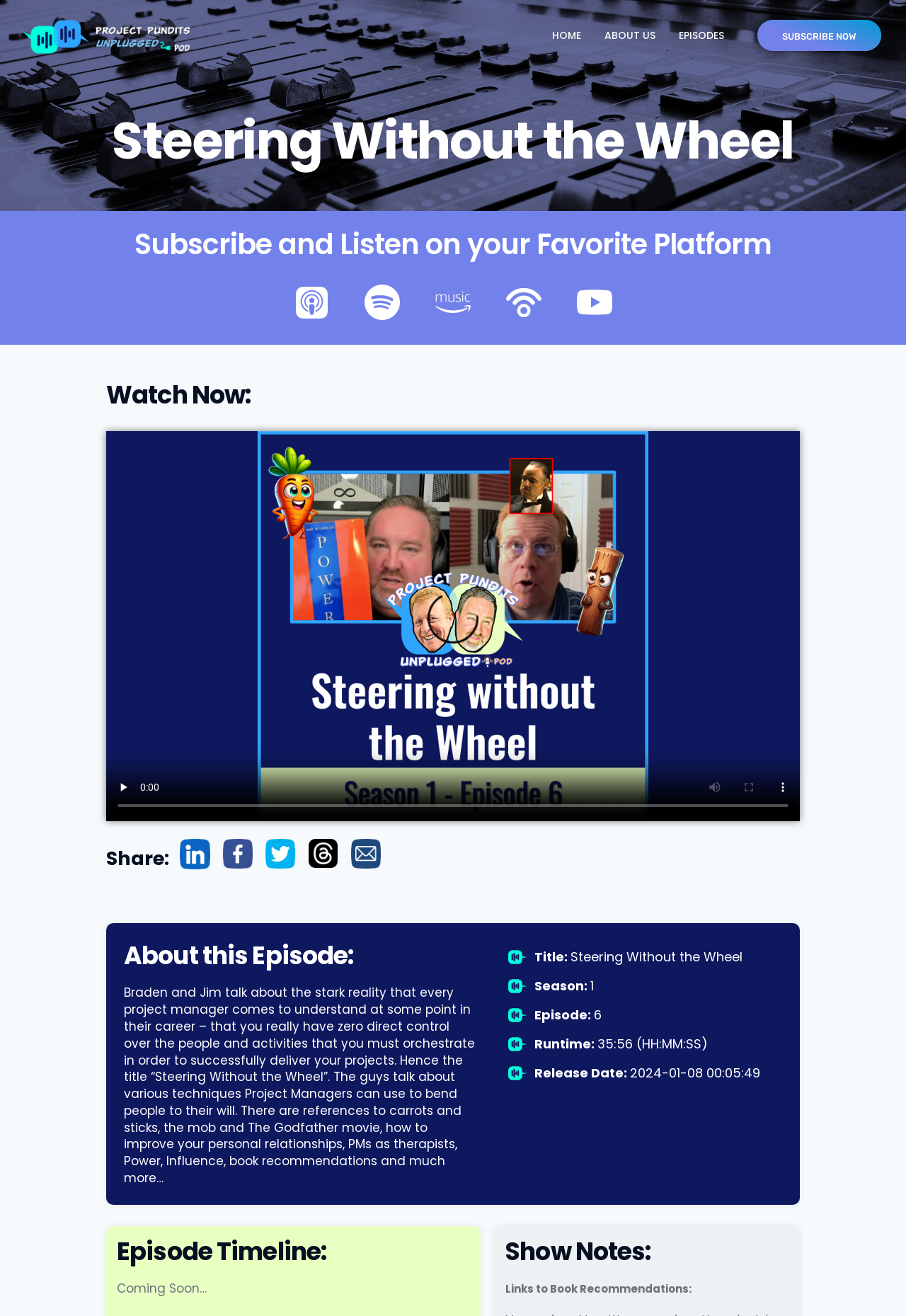Identify the bounding box coordinates of the area that should be clicked in order to complete the given instruction: "Watch the video now". The bounding box coordinates should be four float numbers between 0 and 1, i.e., [left, top, right, bottom].

[0.117, 0.289, 0.277, 0.311]